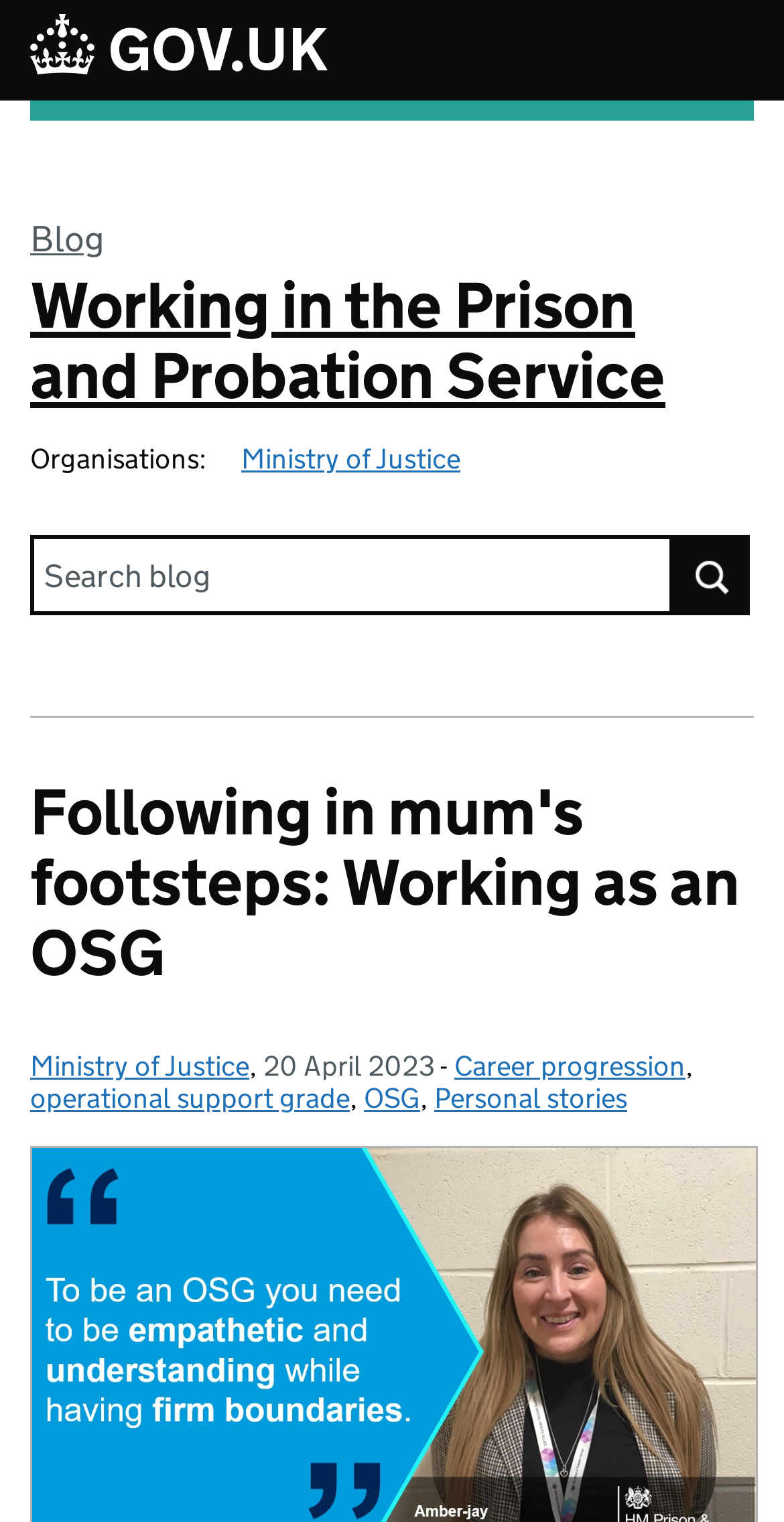Locate the bounding box coordinates of the area to click to fulfill this instruction: "Search for a keyword". The bounding box should be presented as four float numbers between 0 and 1, in the order [left, top, right, bottom].

[0.038, 0.351, 0.957, 0.411]